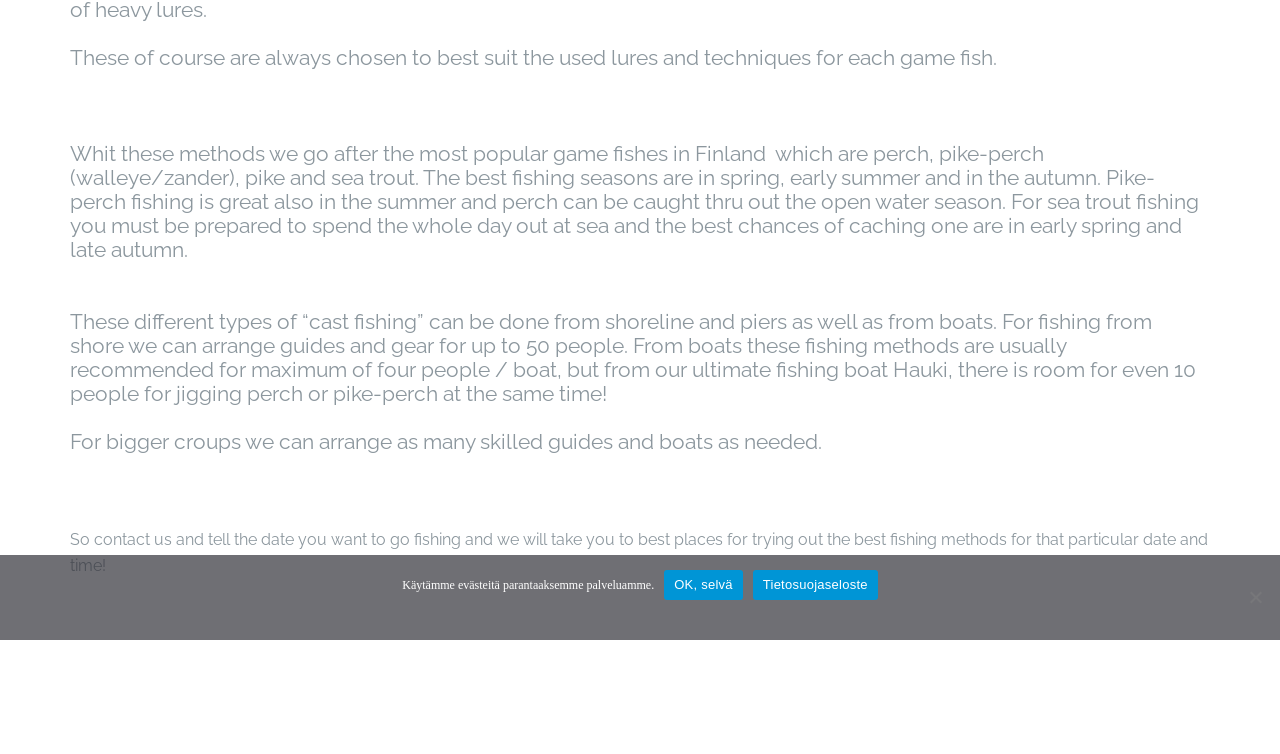Given the element description OK, selvä, identify the bounding box coordinates for the UI element on the webpage screenshot. The format should be (top-left x, top-left y, bottom-right x, bottom-right y), with values between 0 and 1.

[0.519, 0.755, 0.58, 0.795]